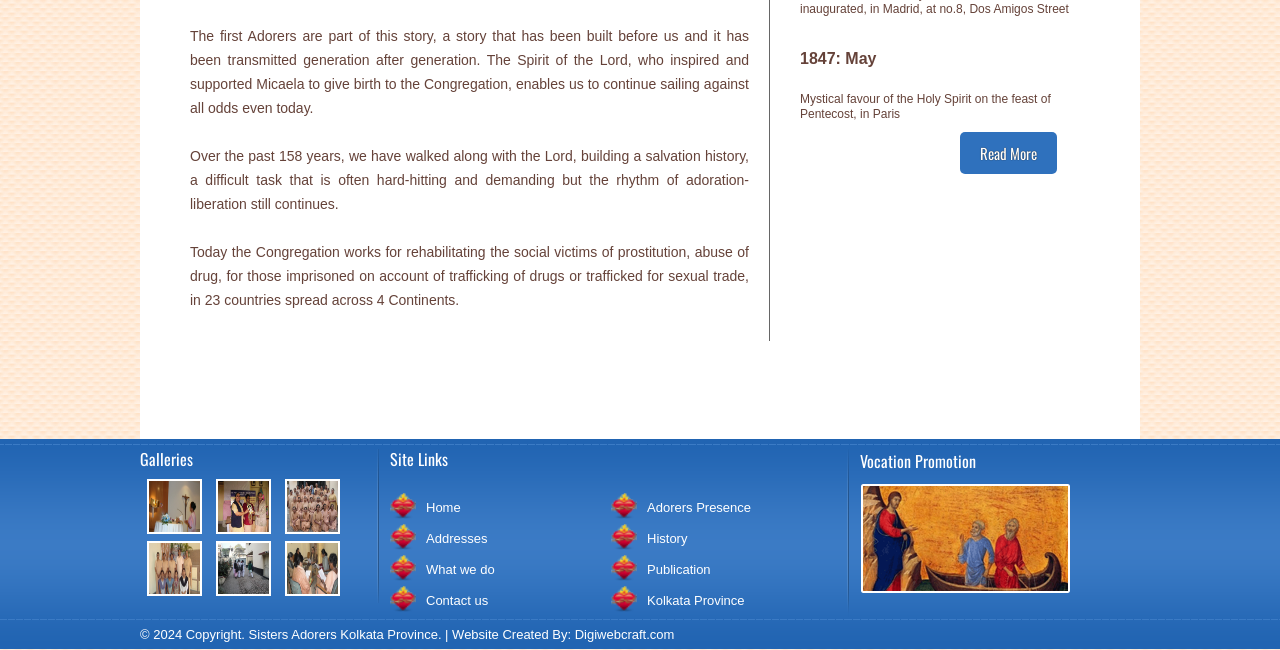Extract the bounding box coordinates of the UI element described: "Adorers Presence". Provide the coordinates in the format [left, top, right, bottom] with values ranging from 0 to 1.

[0.505, 0.77, 0.587, 0.793]